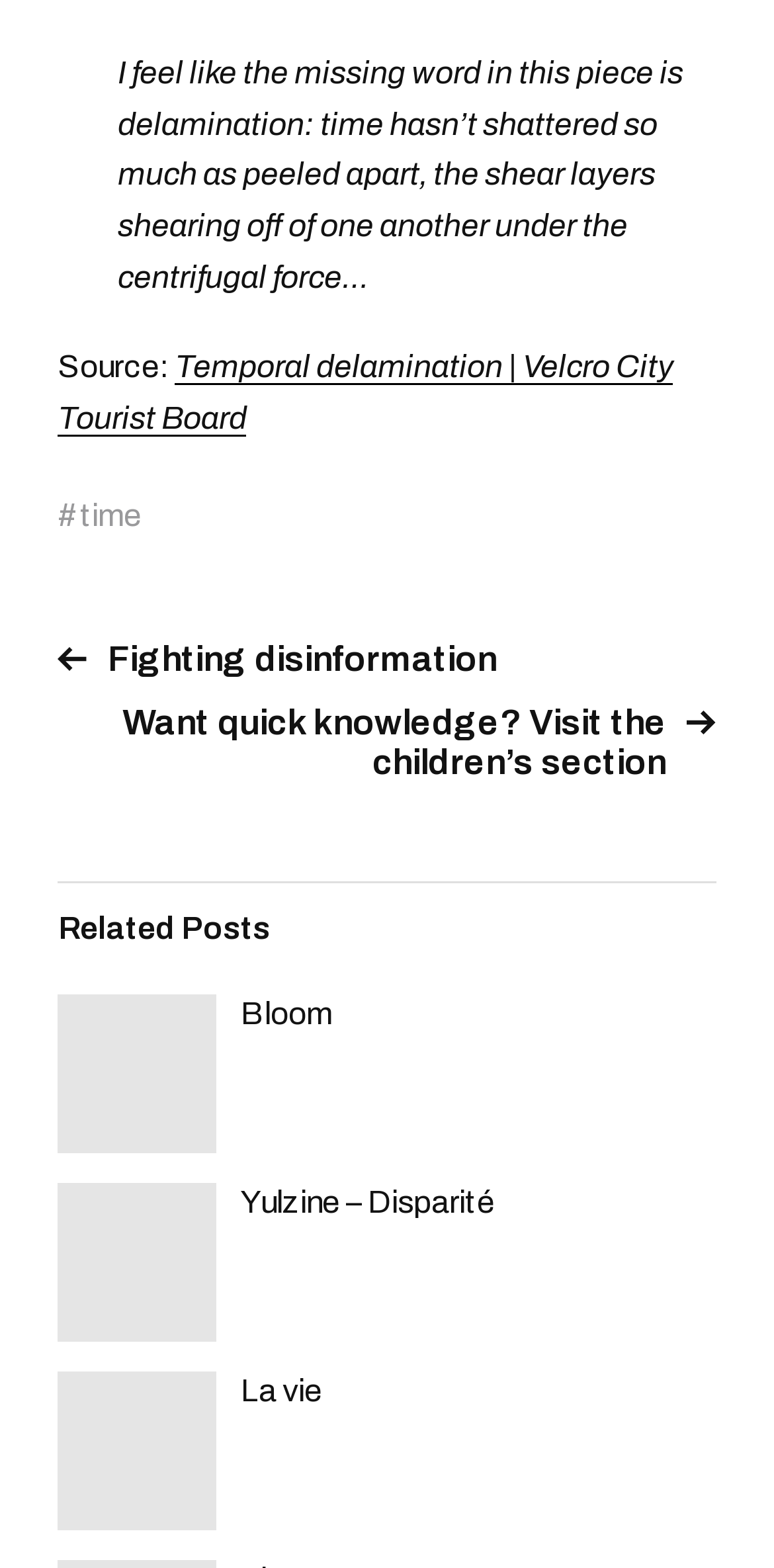How many links are there on the webpage that contain the '#' symbol?
Please provide a comprehensive answer based on the details in the screenshot.

There is only one link on the webpage that contains the '#' symbol, which is the link '#' itself. This link is a standalone link and not part of any other text or sentence.